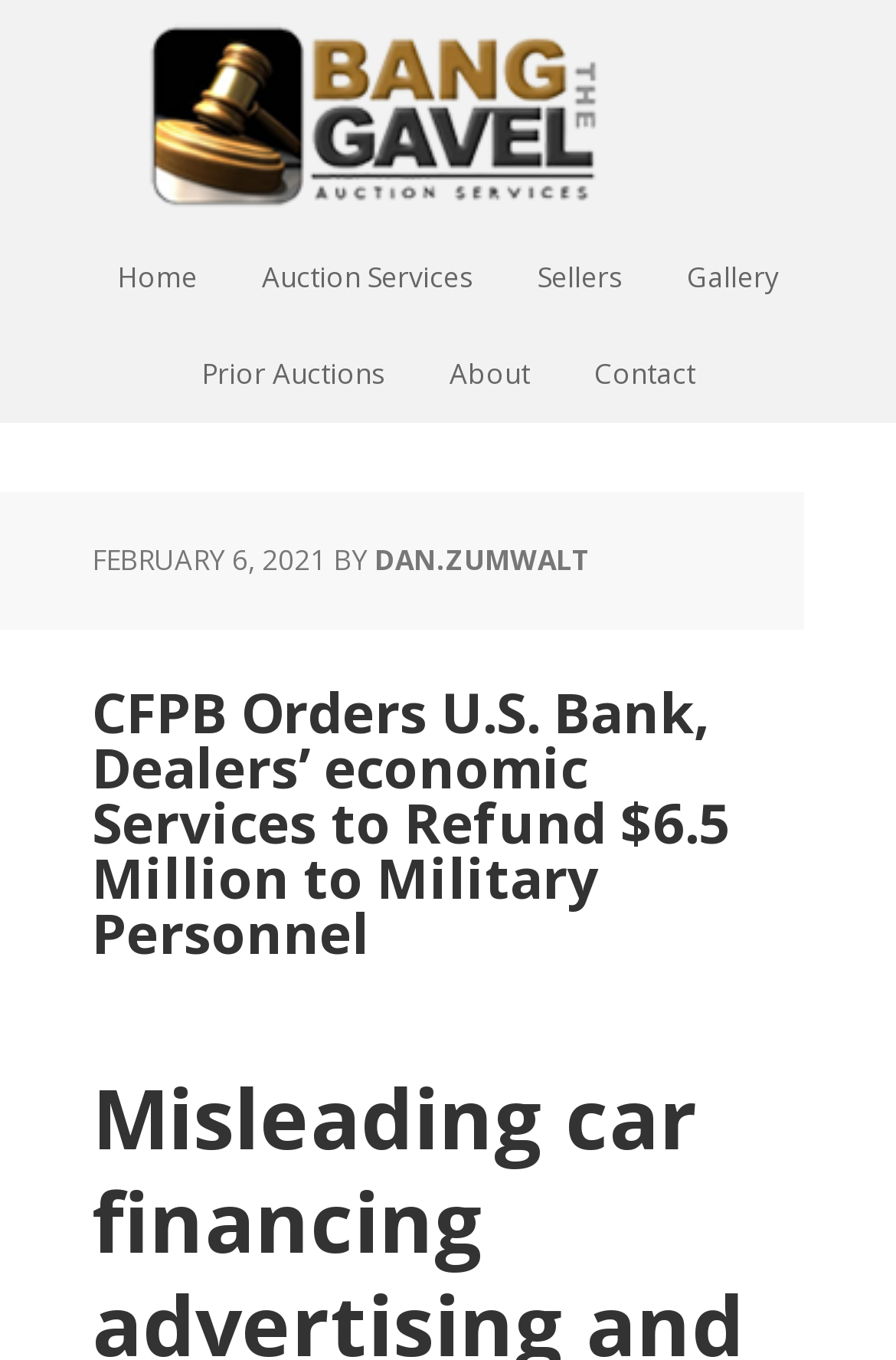Identify the bounding box for the UI element described as: "Bang The Gavel". The coordinates should be four float numbers between 0 and 1, i.e., [left, top, right, bottom].

[0.167, 0.0, 0.833, 0.169]